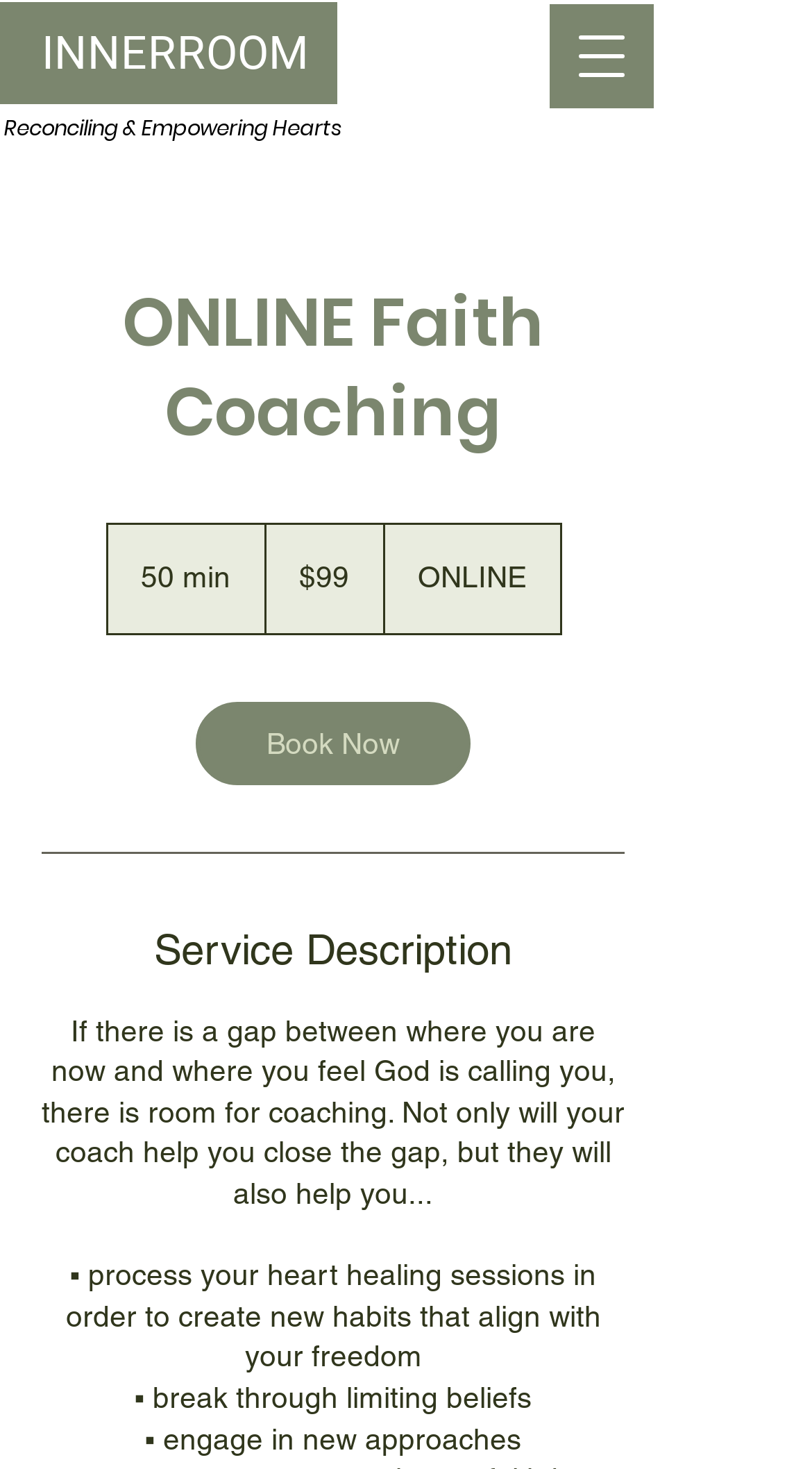Respond to the following query with just one word or a short phrase: 
How long does a coaching session last?

50 min